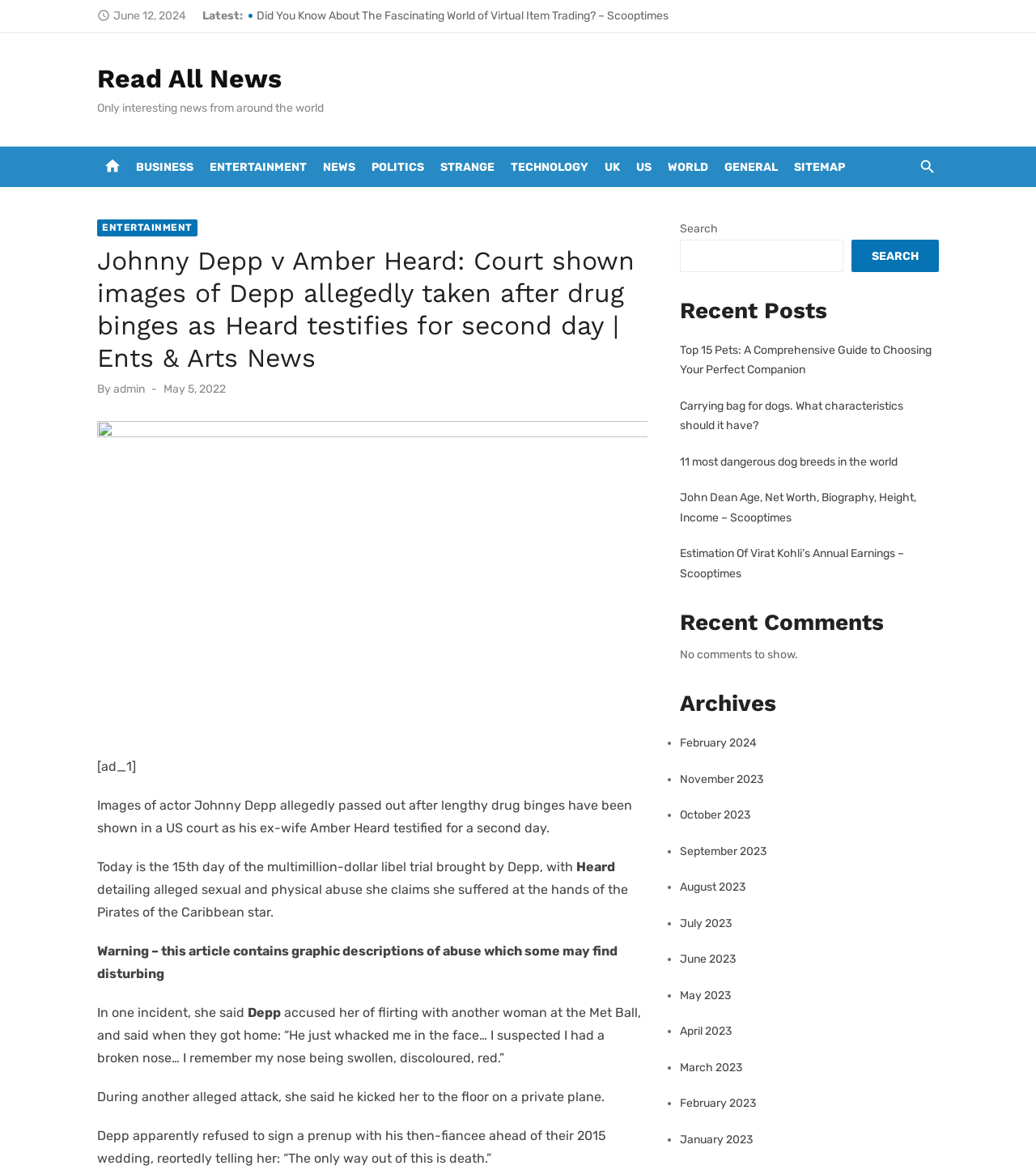What is the category of the news article?
Kindly offer a detailed explanation using the data available in the image.

I determined the category of the news article by looking at the navigation menu, where it says 'ENTERTAINMENT' as one of the options, and the article's title 'Johnny Depp v Amber Heard: Court shown images of Depp allegedly taken after drug binges as Heard testifies for second day | Ents & Arts News' also suggests that it belongs to the entertainment category.